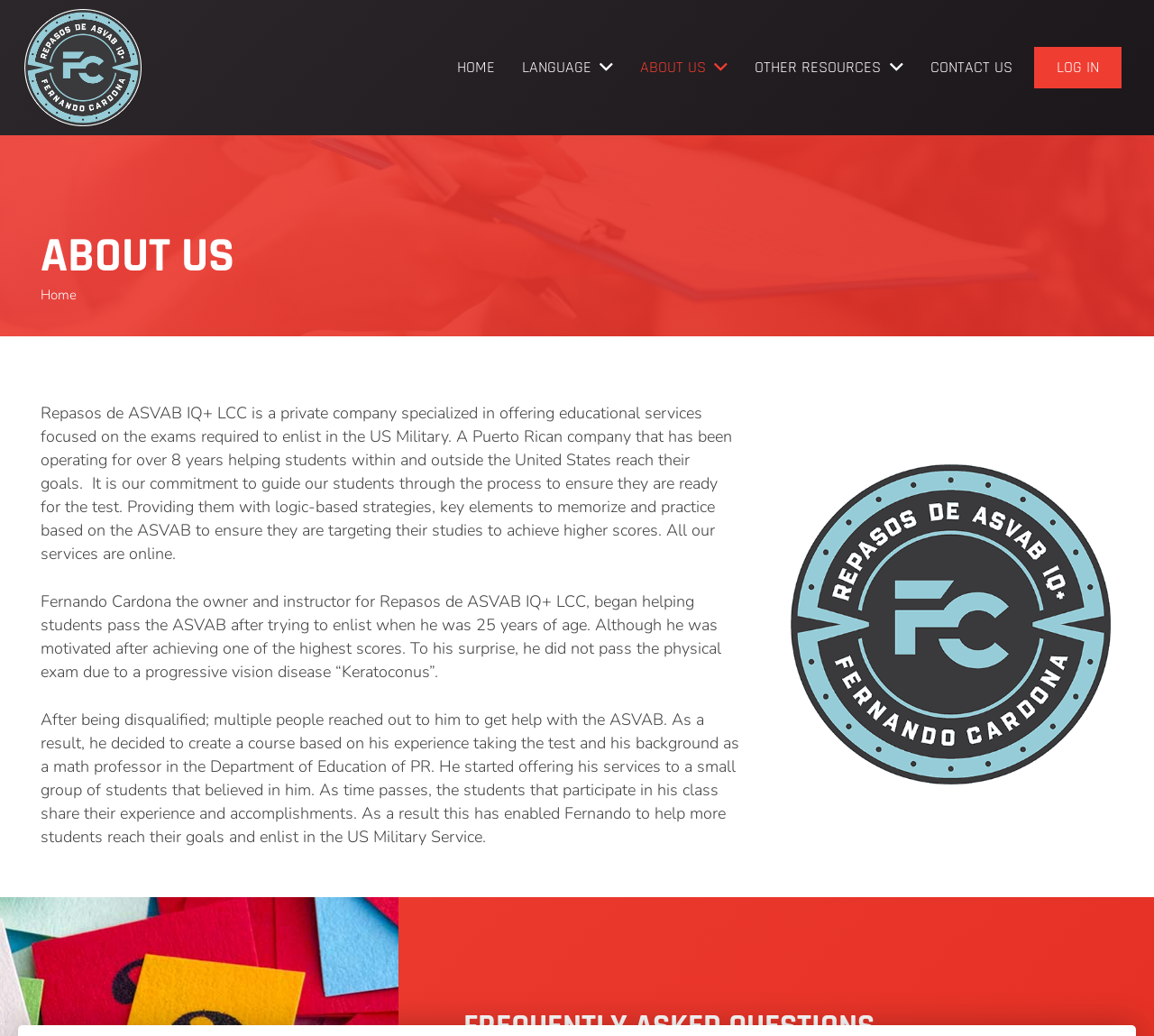Find the bounding box coordinates for the HTML element described in this sentence: "About Us". Provide the coordinates as four float numbers between 0 and 1, in the format [left, top, right, bottom].

[0.543, 0.044, 0.642, 0.087]